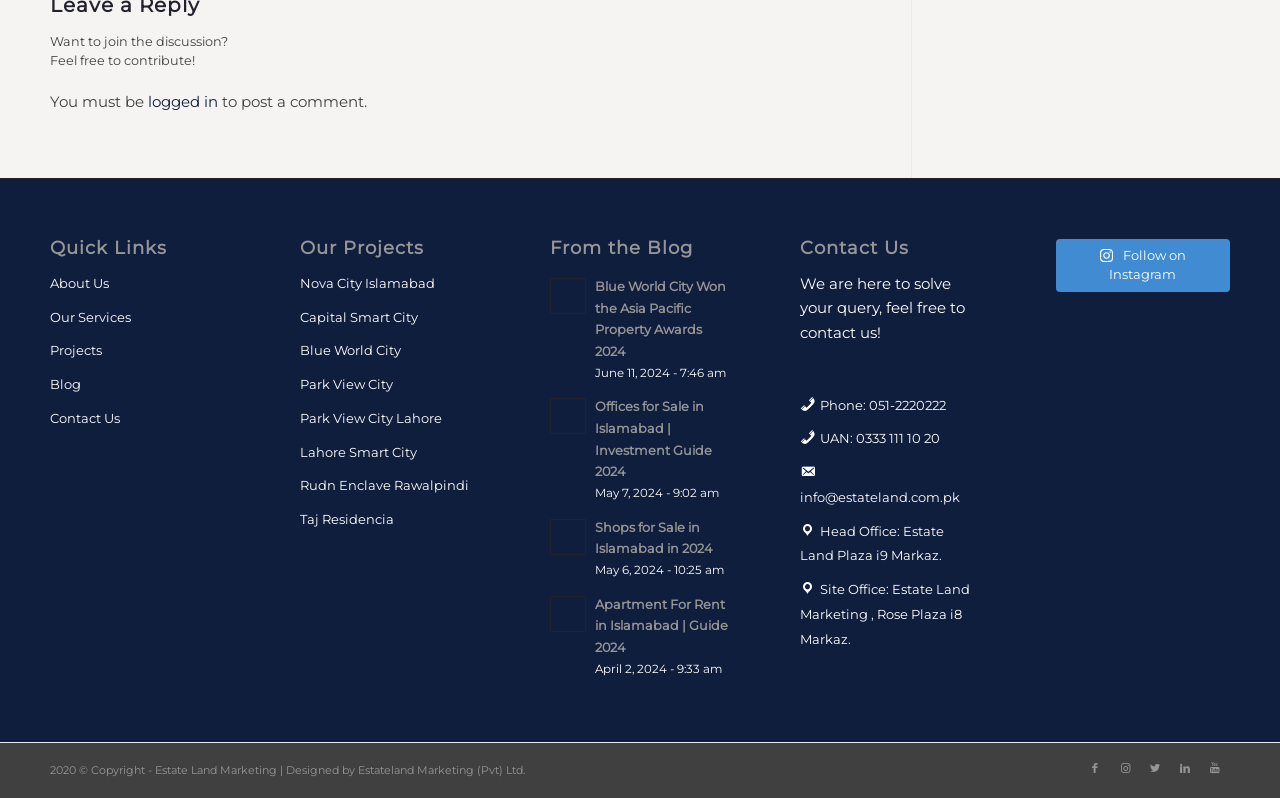Find and specify the bounding box coordinates that correspond to the clickable region for the instruction: "Find a dealer".

None